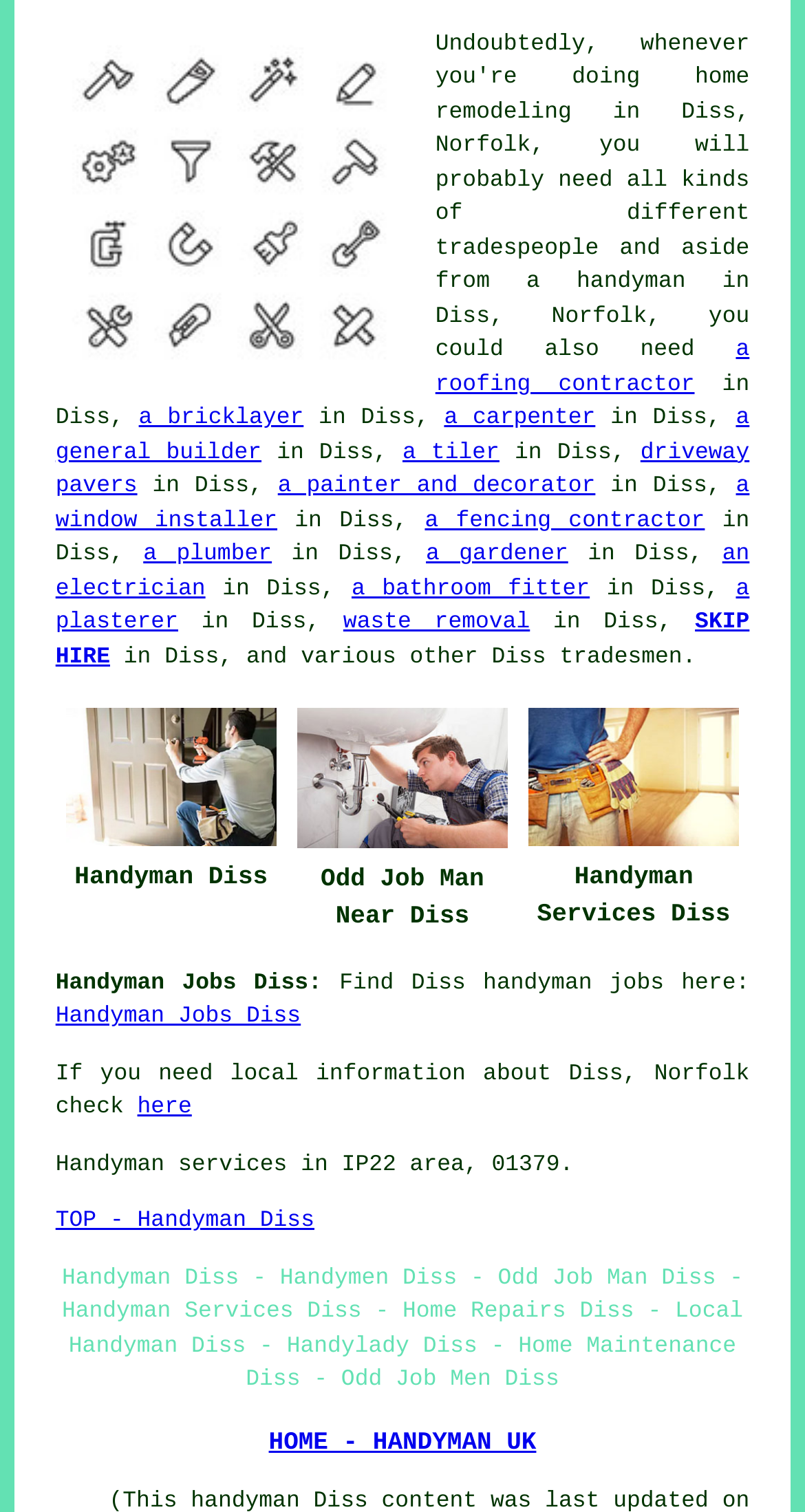What is the purpose of the 'Handyman Jobs Diss' link?
By examining the image, provide a one-word or phrase answer.

Find handyman jobs